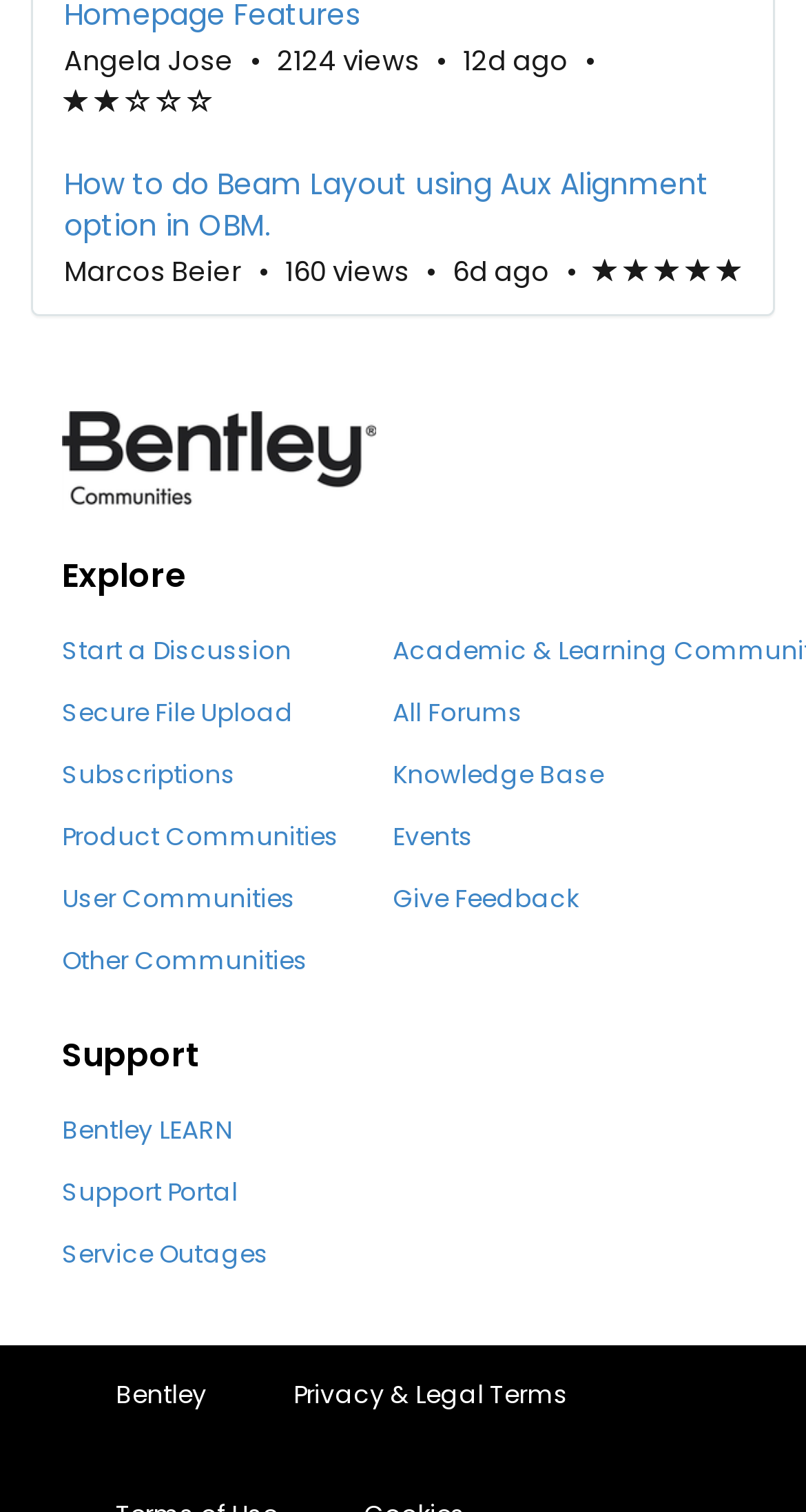Please specify the bounding box coordinates of the element that should be clicked to execute the given instruction: 'View article about Beam Layout using Aux Alignment option in OBM'. Ensure the coordinates are four float numbers between 0 and 1, expressed as [left, top, right, bottom].

[0.079, 0.108, 0.921, 0.163]